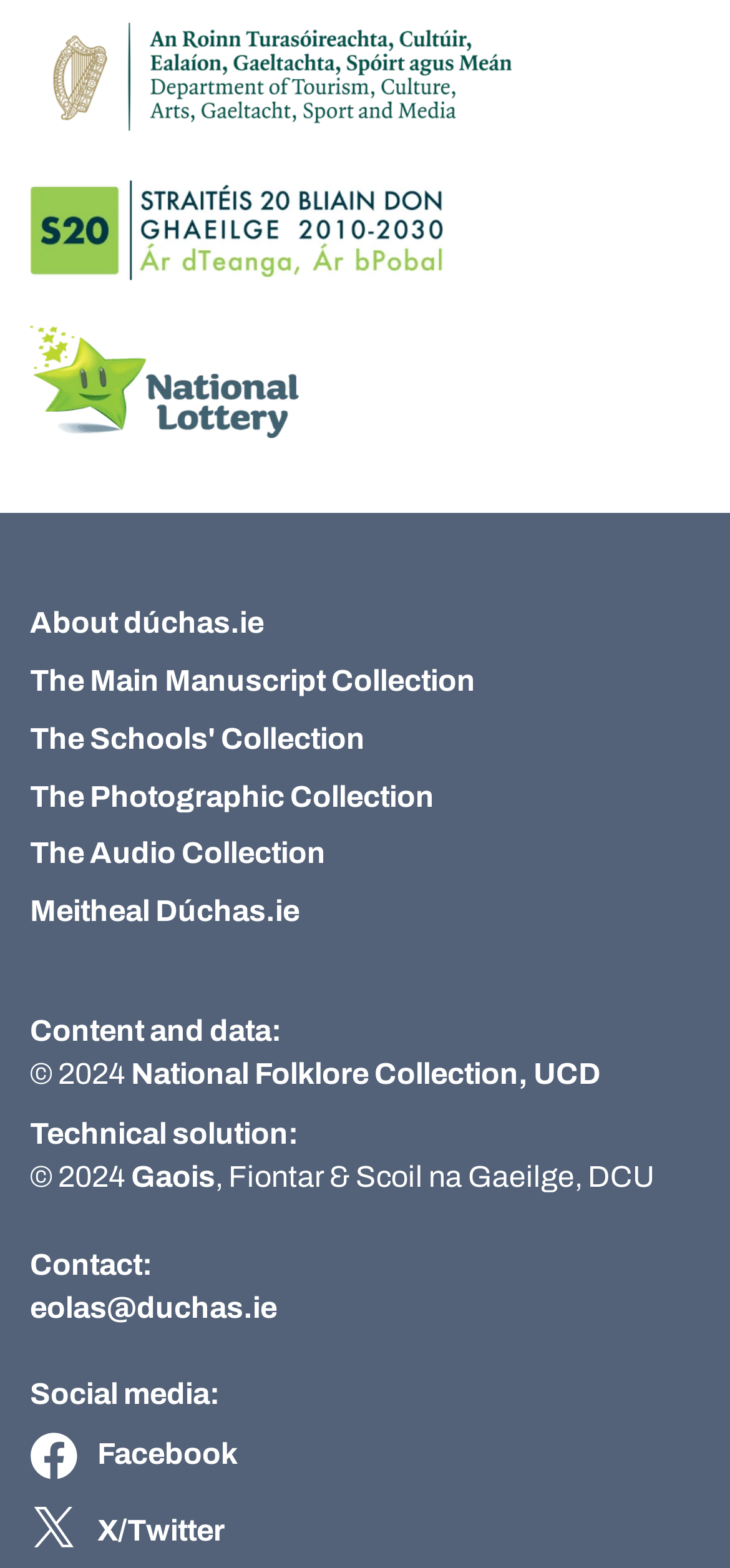Identify the bounding box coordinates for the element you need to click to achieve the following task: "Read about 'The Main Manuscript Collection'". Provide the bounding box coordinates as four float numbers between 0 and 1, in the form [left, top, right, bottom].

[0.041, 0.424, 0.651, 0.444]